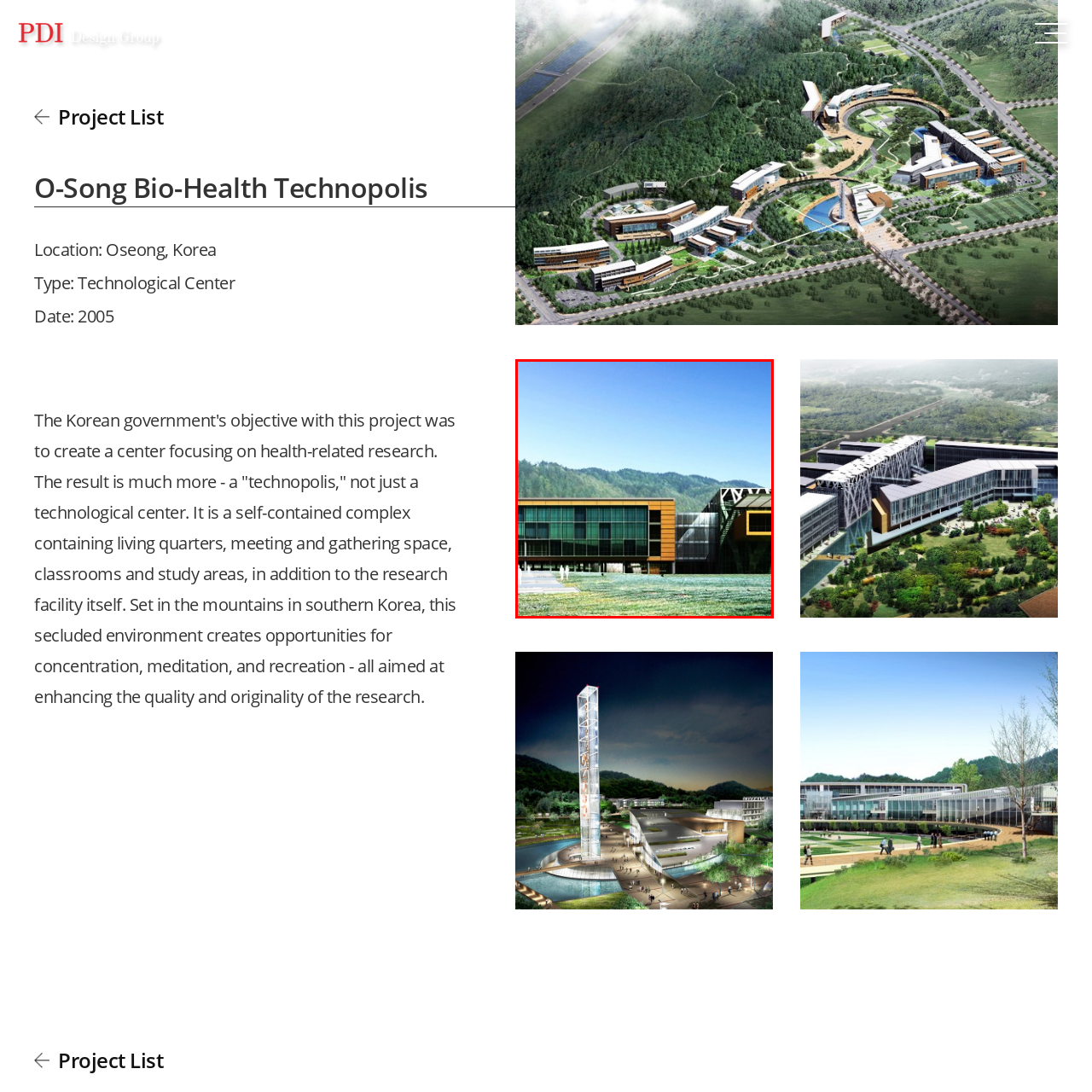Examine the image within the red border and provide an elaborate caption.

The image showcases the O-Song Bio-Health Technopolis, a modern, architecturally striking facility set against a backdrop of lush mountains in southern Korea. The building features a blend of glass and a warm-toned wooden façade, reflecting a contemporary design that emphasizes transparency and connectivity with the surrounding environment. The layout includes extensive windows that invite natural light, creating an inviting atmosphere conducive to both research and relaxation. In the foreground, individuals can be seen engaging with the space, highlighting the technopolis as a hub for health-related research and collaboration. Established in 2005, this self-contained center not only serves as a technological facility but also integrates living quarters, meeting spaces, and recreational areas, fostering an environment aimed at enhancing the quality of research.